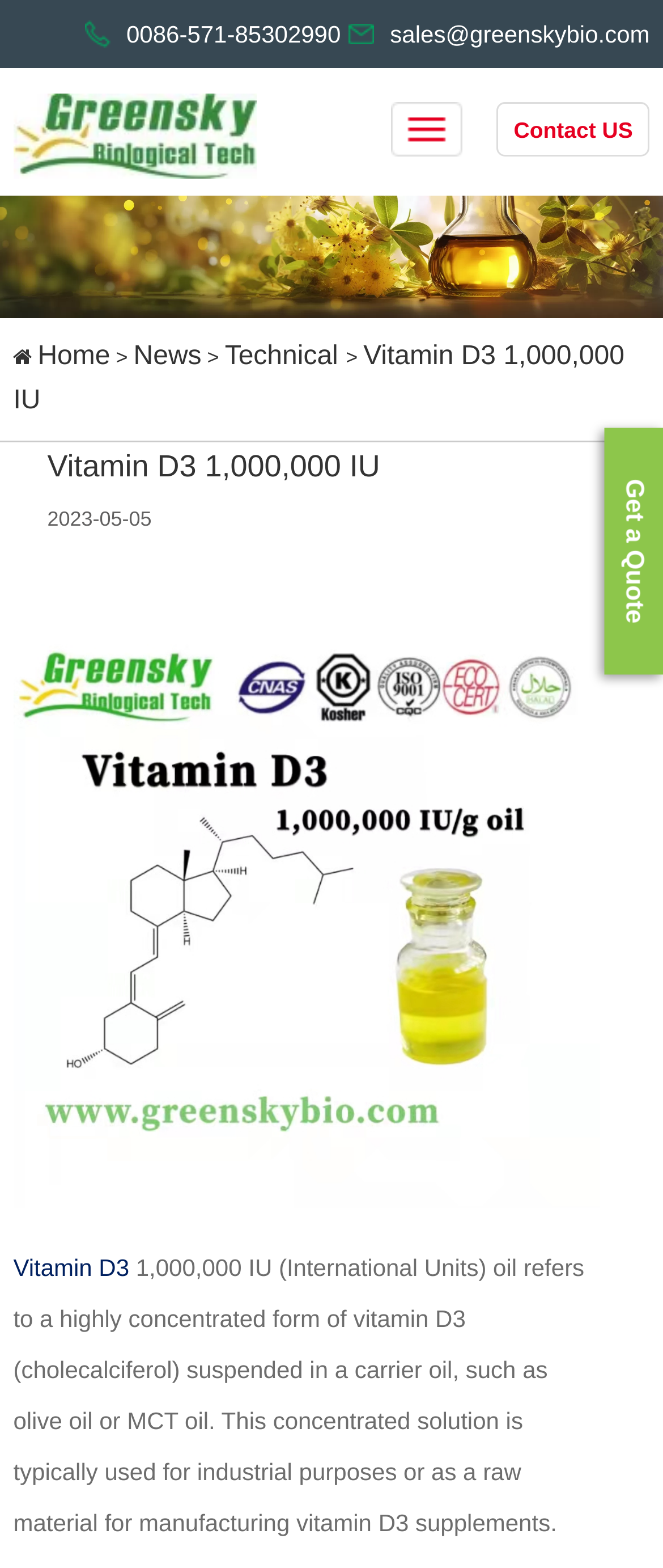Give a succinct answer to this question in a single word or phrase: 
What is the purpose of the Vitamin D3 1,000,000 IU oil?

Industrial purposes or raw material for manufacturing supplements